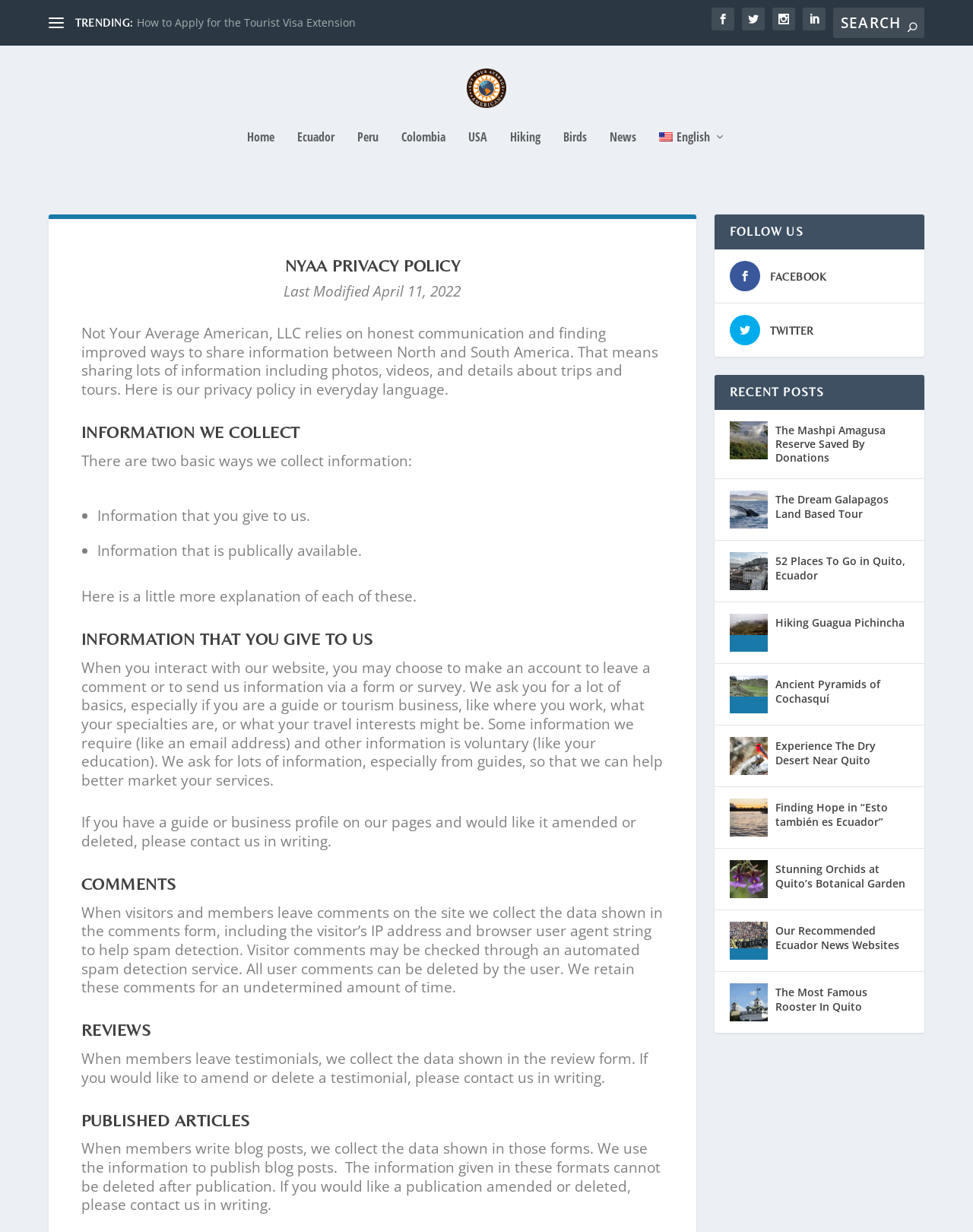Calculate the bounding box coordinates of the UI element given the description: "Home".

None